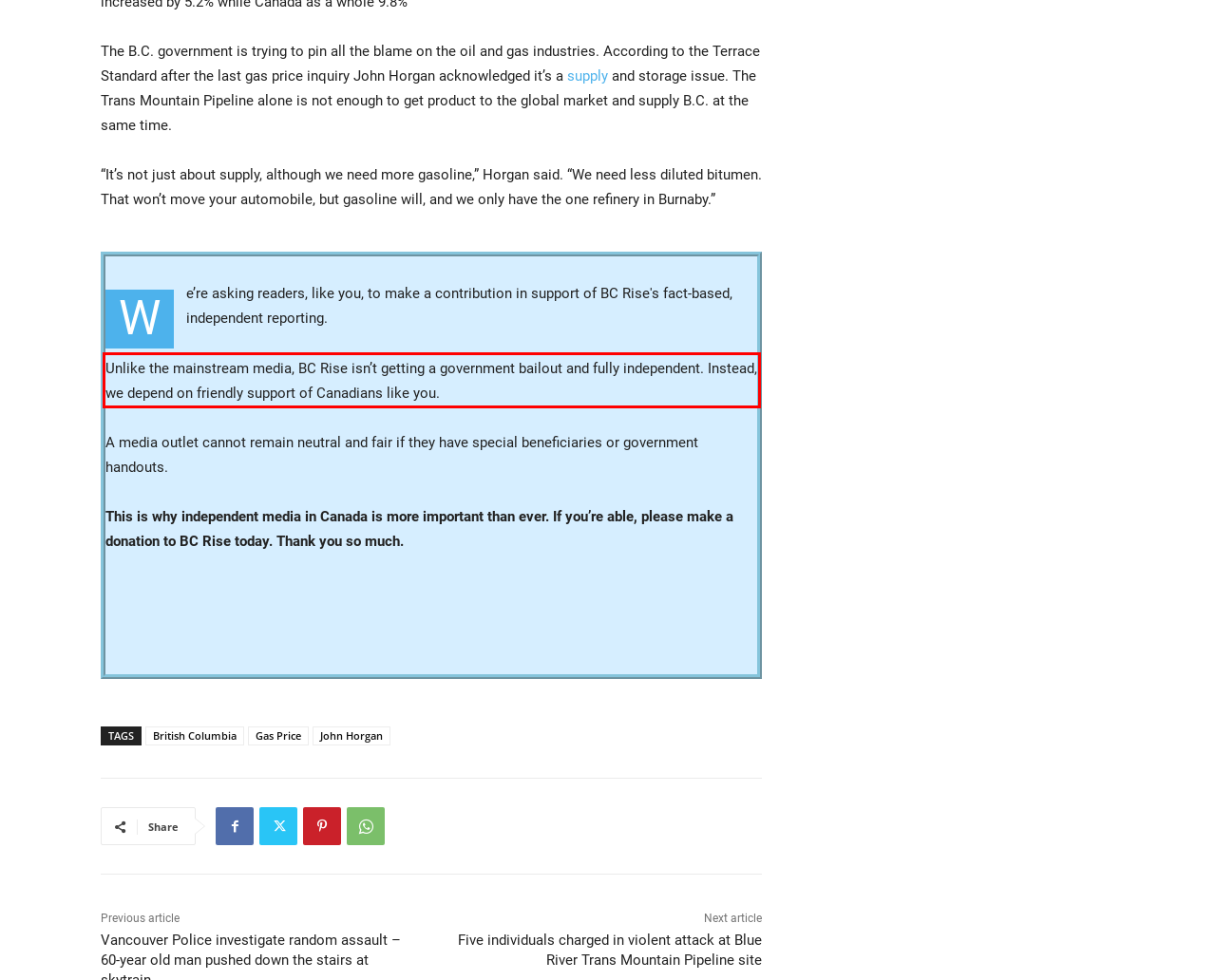Given a webpage screenshot, identify the text inside the red bounding box using OCR and extract it.

Unlike the mainstream media, BC Rise isn’t getting a government bailout and fully independent. Instead, we depend on friendly support of Canadians like you.